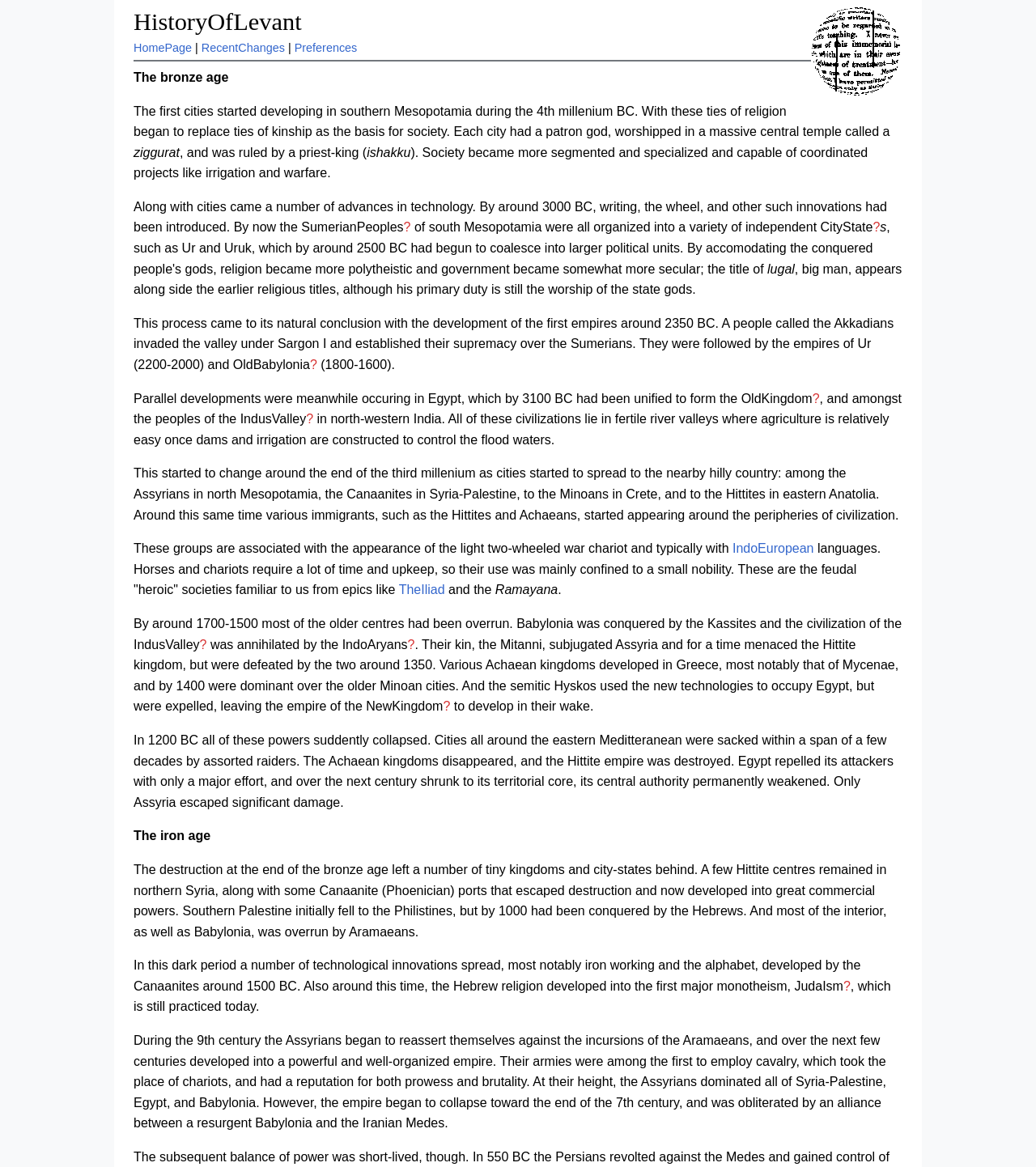What is the name of the first empires that developed around 2350 BC?
Can you give a detailed and elaborate answer to the question?

The webpage states that the Akkadians invaded the valley under Sargon I and established their supremacy over the Sumerians, marking the development of the first empires around 2350 BC.